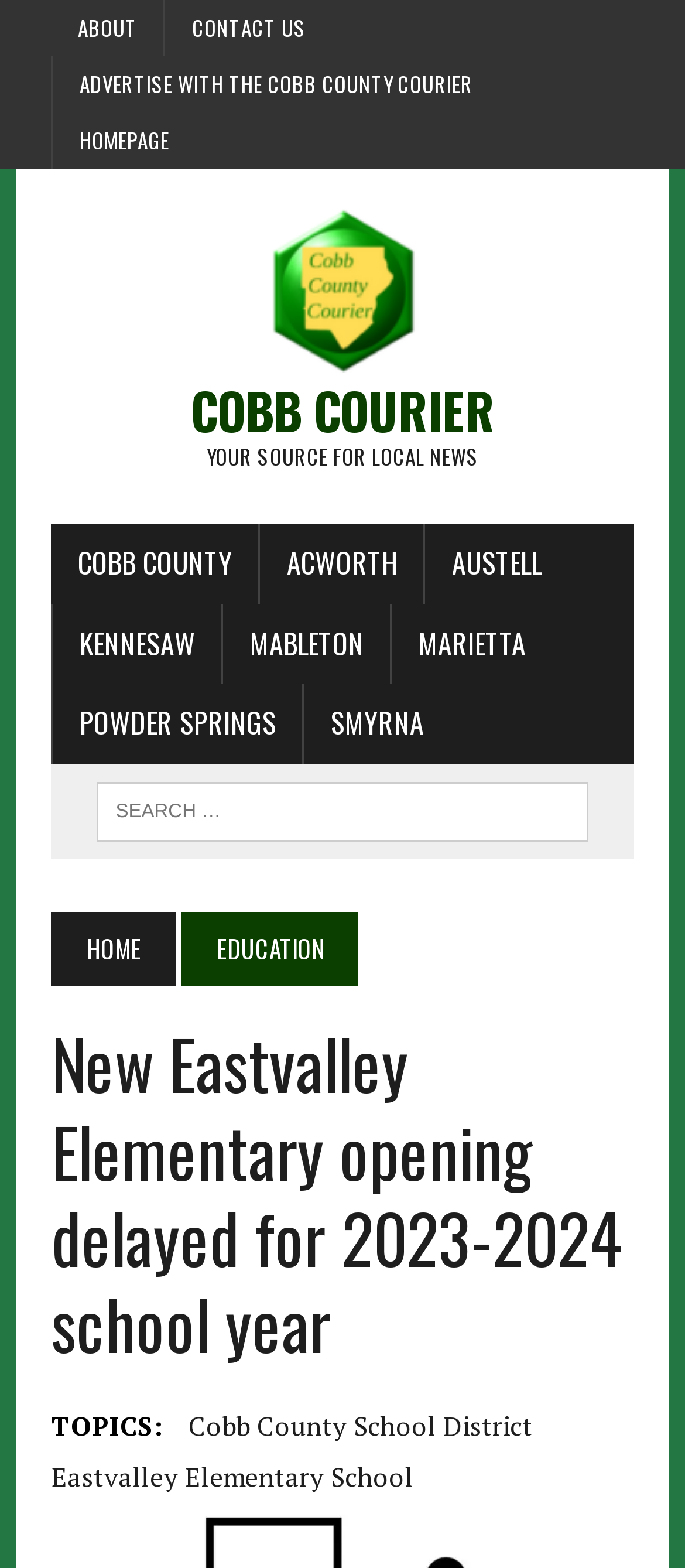Identify the bounding box coordinates of the clickable region to carry out the given instruction: "Click on the link to read about Quincy Traits On-line Amid Reviews Of Diddy’s Raided".

None